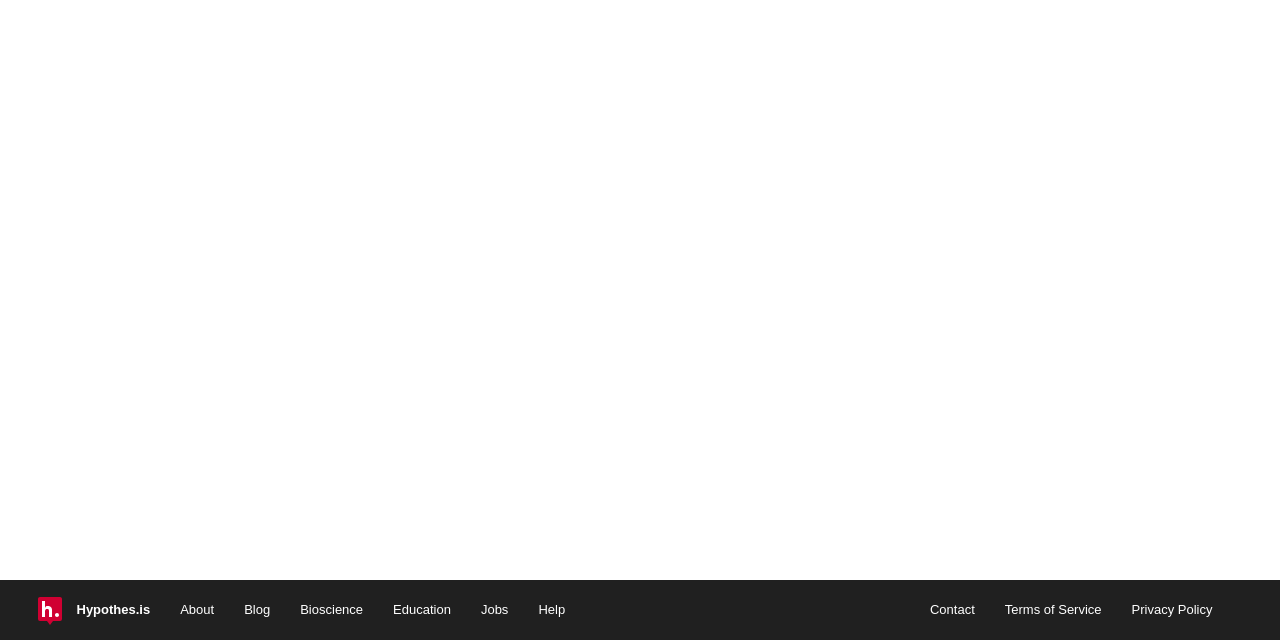Using floating point numbers between 0 and 1, provide the bounding box coordinates in the format (top-left x, top-left y, bottom-right x, bottom-right y). Locate the UI element described here: Hypothes.is

[0.029, 0.927, 0.117, 0.977]